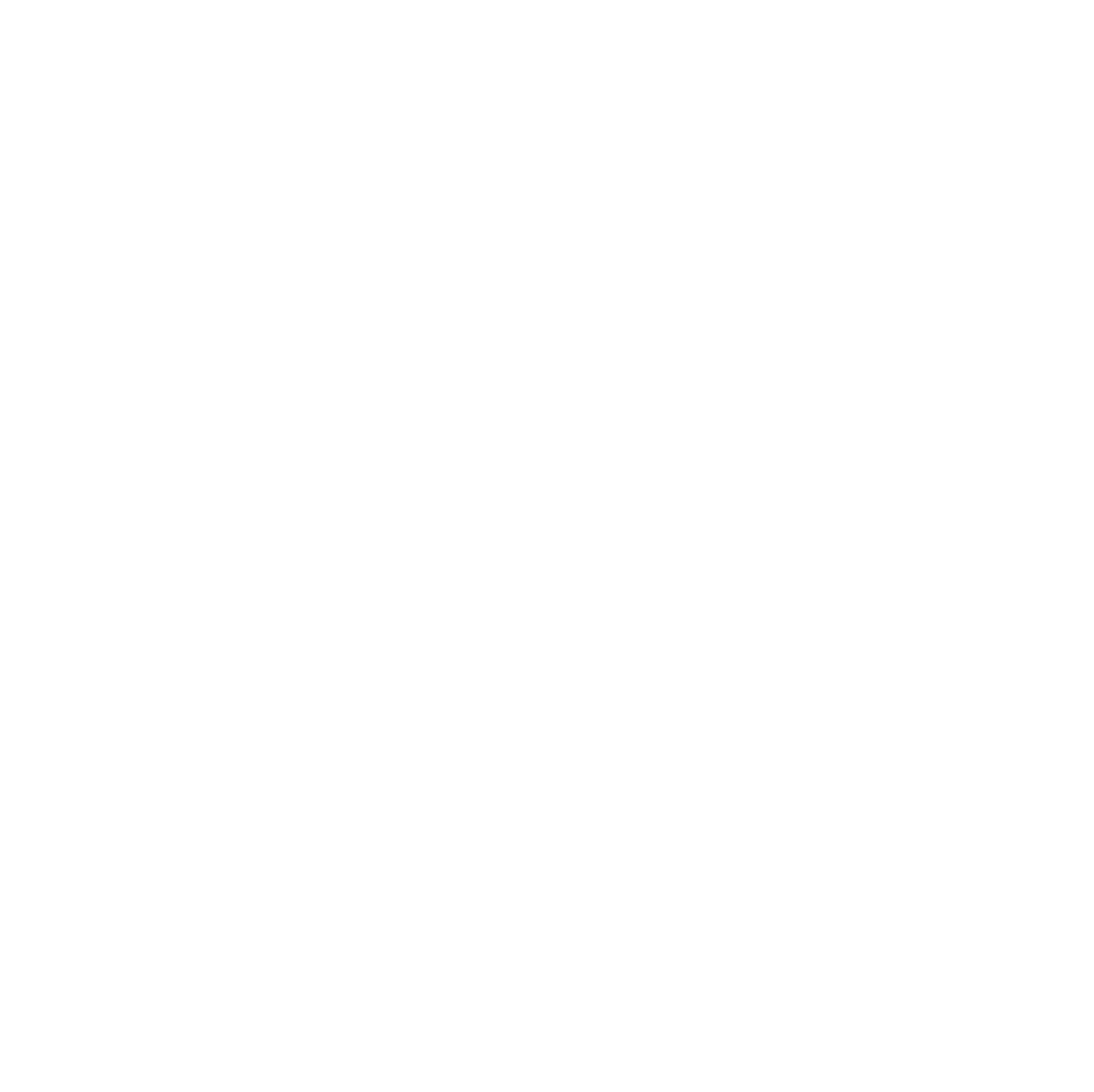Determine the bounding box coordinates of the region that needs to be clicked to achieve the task: "Click on the 'About me' link".

[0.027, 0.764, 0.246, 0.784]